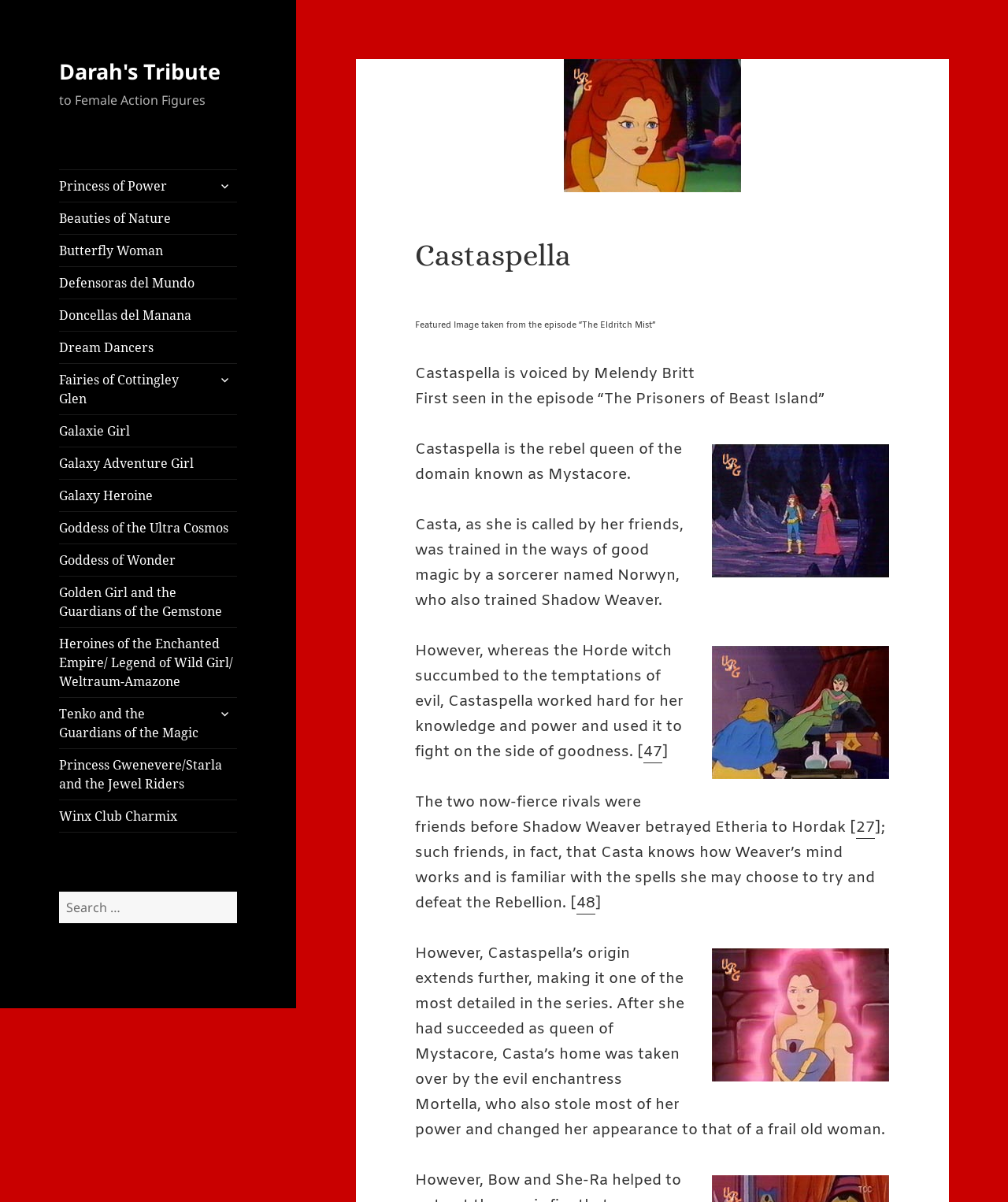Locate the UI element that matches the description Fairies of Cottingley Glen in the webpage screenshot. Return the bounding box coordinates in the format (top-left x, top-left y, bottom-right x, bottom-right y), with values ranging from 0 to 1.

[0.059, 0.302, 0.235, 0.344]